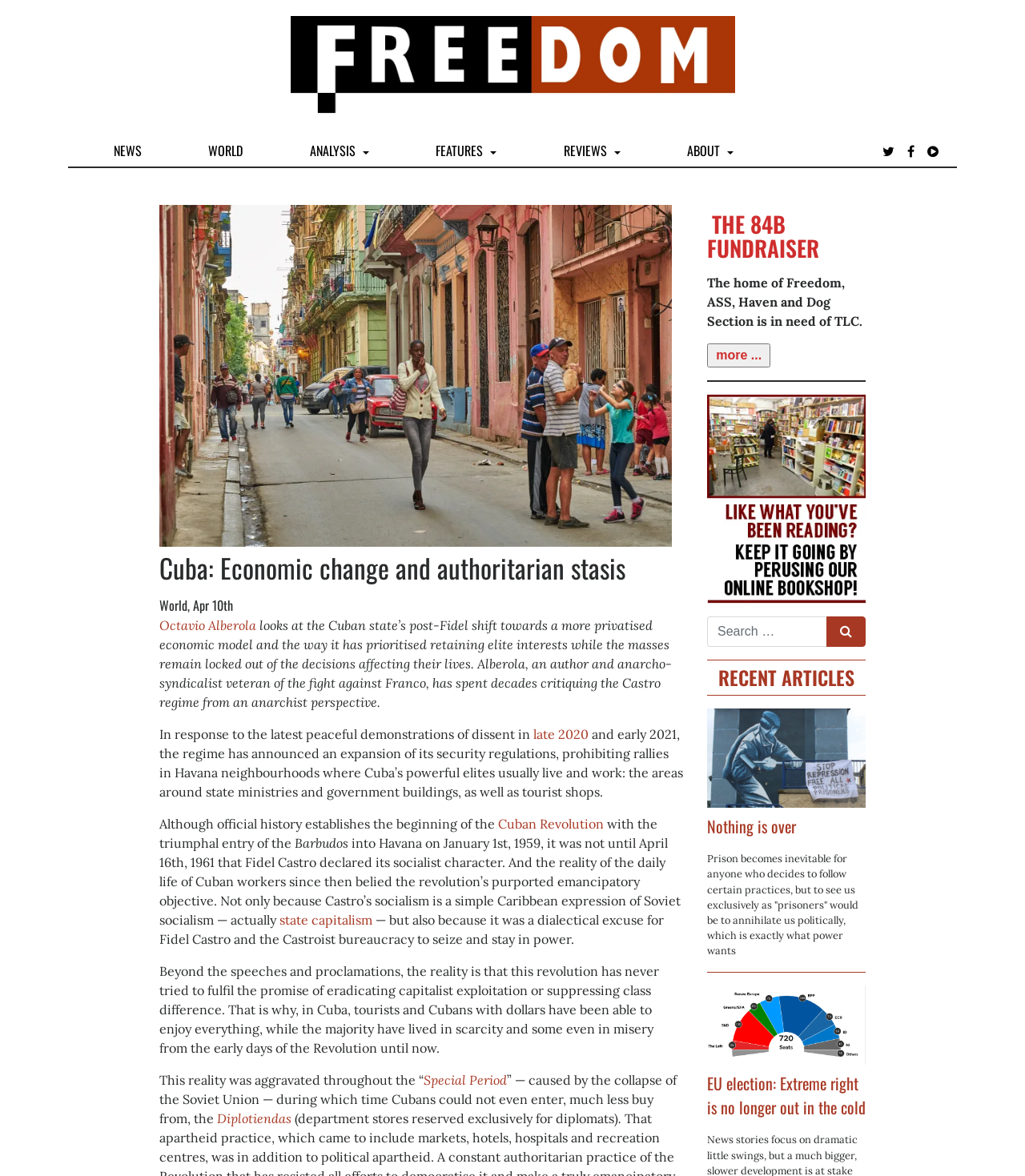What is the topic of the article?
Look at the webpage screenshot and answer the question with a detailed explanation.

I determined the topic by reading the title and introduction of the article, which discusses Cuba's shift towards a more privatised economic model and its impact on the masses.